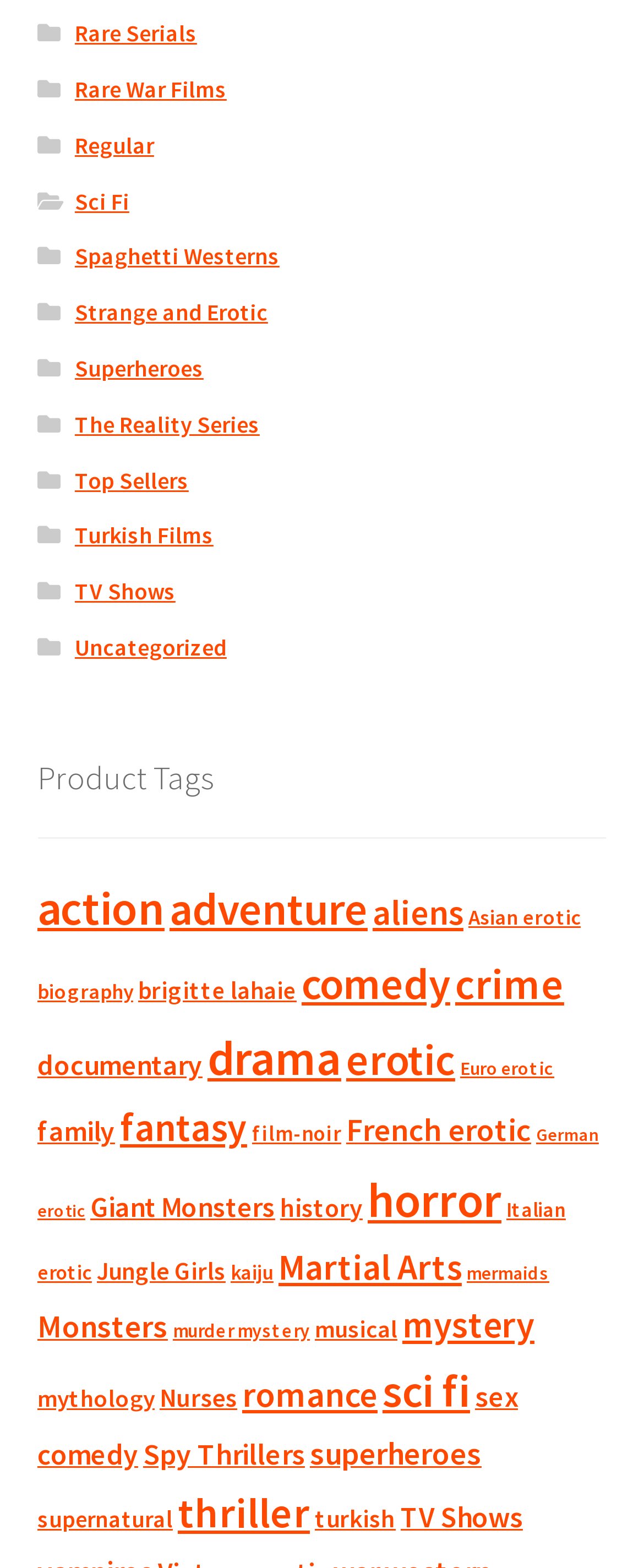Please locate the bounding box coordinates of the element that should be clicked to achieve the given instruction: "View Top Sellers".

[0.116, 0.297, 0.293, 0.315]